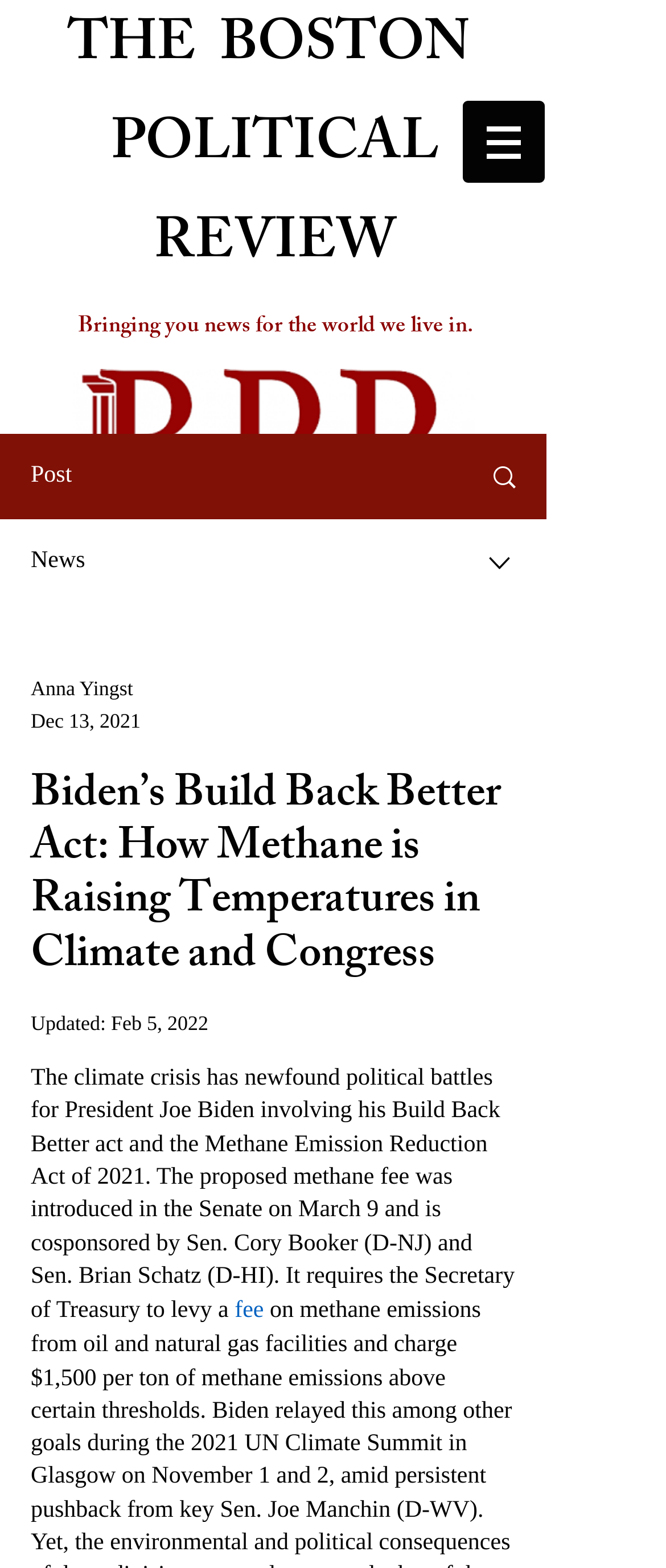Deliver a detailed narrative of the webpage's visual and textual elements.

The webpage appears to be a news article from "The Boston Political Review" with a focus on President Joe Biden's Build Back Better Act and the Methane Emission Reduction Act of 2021. 

At the top of the page, there is a navigation menu labeled "Site" with a button that has a popup menu. To the left of the navigation menu, there is a heading with the publication's name, "THE BOSTON POLITICAL REVIEW", and a subheading that reads "Bringing you news for the world we live in." 

Below the publication's name, there is an image of the publication's logo, which is also a link to "BPR.png". 

On the left side of the page, there are several links and images, including a "Post" label, a "News" label, and an image. There is also a combobox with a dropdown menu that appears to be related to the author, Anna Yingst, and the publication date, Dec 13, 2021.

The main content of the page is a news article with a heading that reads "Biden’s Build Back Better Act: How Methane is Raising Temperatures in Climate and Congress". The article discusses the proposed methane fee introduced in the Senate and its implications. The article is dated Feb 5, 2022, and has a link to the word "fee" within the text.